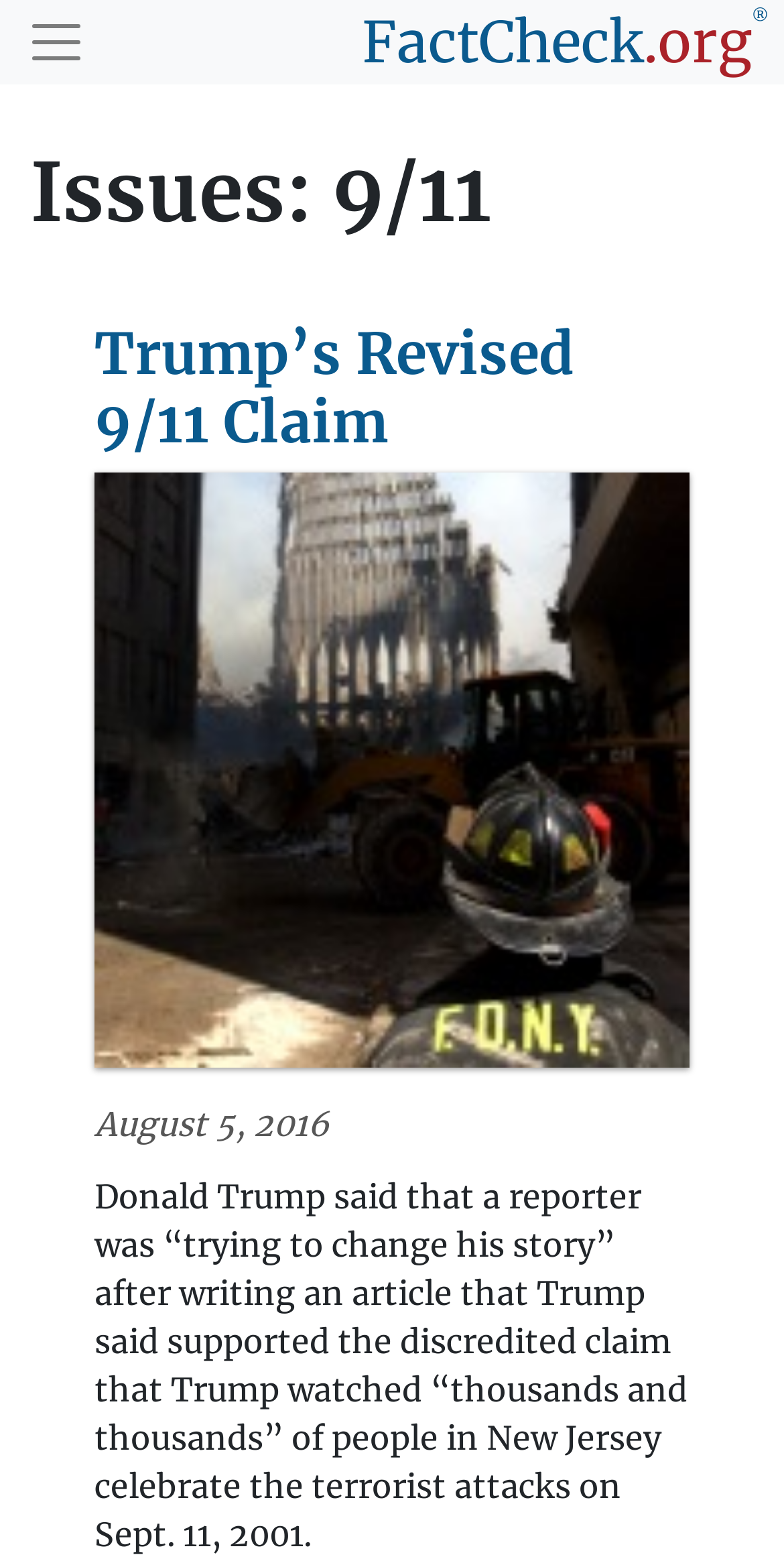Examine the image carefully and respond to the question with a detailed answer: 
What is the date of the article?

The date of the article can be found in the text 'August 5, 2016', which is located below the heading 'Trump’s Revised 9/11 Claim'.